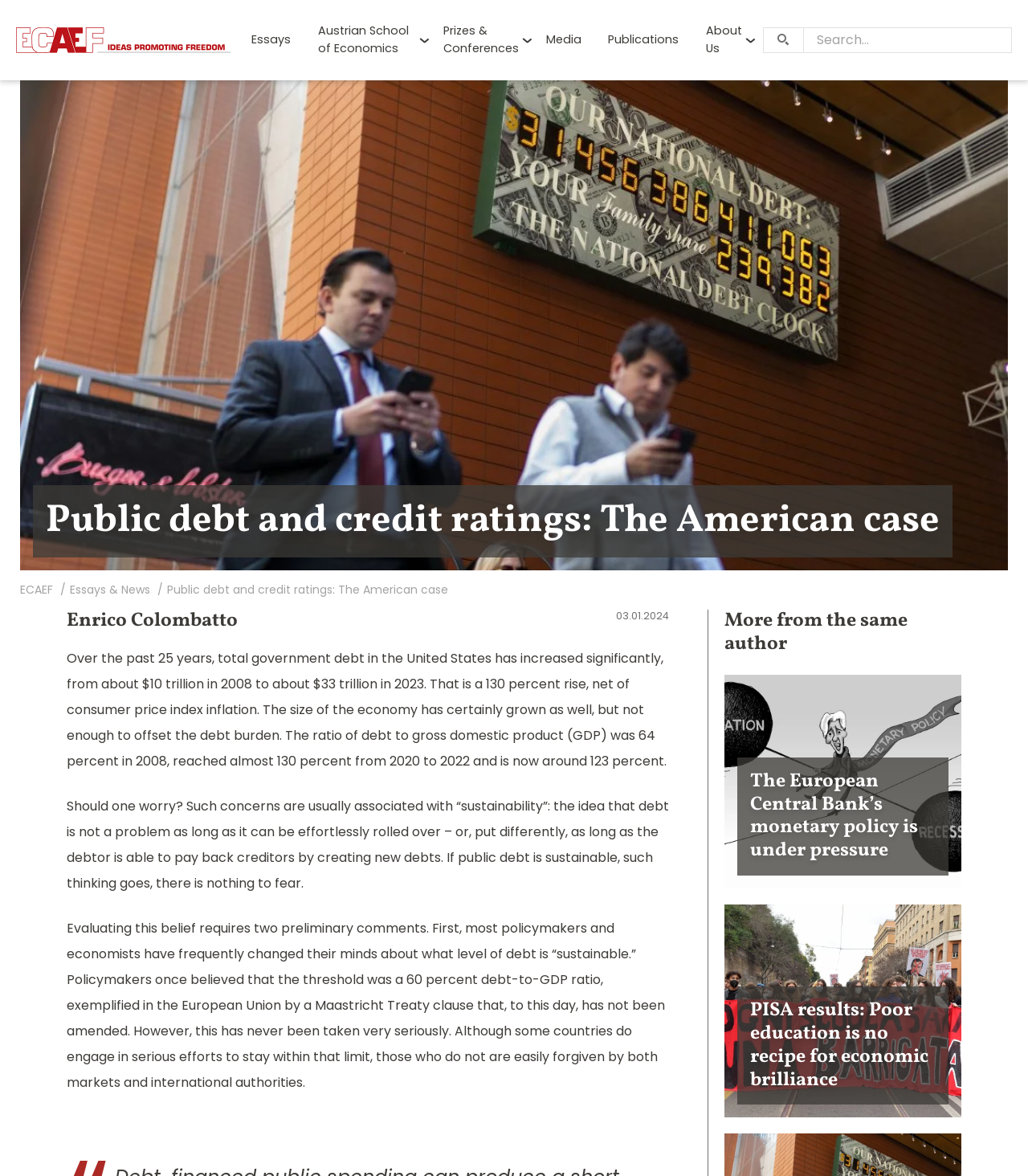Bounding box coordinates are specified in the format (top-left x, top-left y, bottom-right x, bottom-right y). All values are floating point numbers bounded between 0 and 1. Please provide the bounding box coordinate of the region this sentence describes: ECAEF

[0.02, 0.495, 0.052, 0.508]